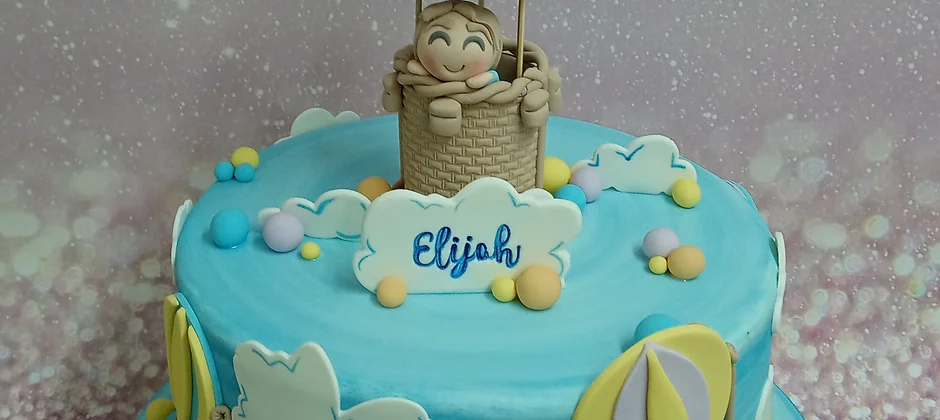Create a detailed narrative of what is happening in the image.

The image showcases a beautifully designed cake, perfect for a celebratory occasion. Atop the cake sits a delightful figurine of a smiling child, joyfully situated in a wicker hot air balloon basket. Surrounding the balloon are whimsical pastel decorations, including fluffy clouds, vibrant balls, and a nameplate that reads "Elijah." The base of the cake features a soft blue icing, enhanced by playful elements like gentle waves and colorful accents. The overall aesthetic combines fun and charm, making it an ideal centerpiece for birthdays or special gatherings, capturing the essence of childhood joy and celebration. The background shimmers subtly, adding a magical touch to this sweet creation.